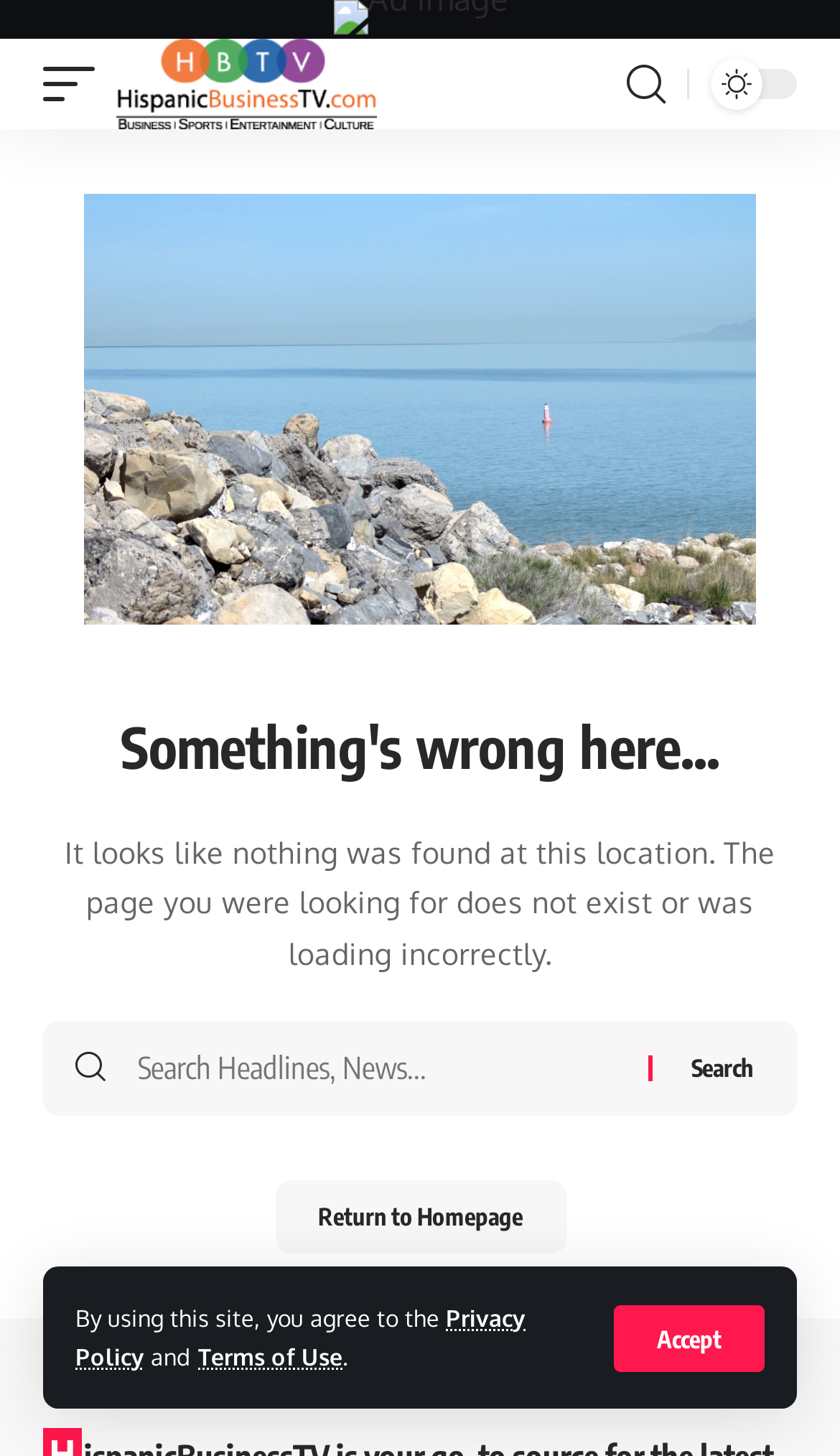From the details in the image, provide a thorough response to the question: What is the purpose of the link at the bottom?

The links at the bottom of the webpage are for the 'Terms of Use' and 'Privacy Policy', which provide information about the website's terms and conditions, as well as how user data is handled.